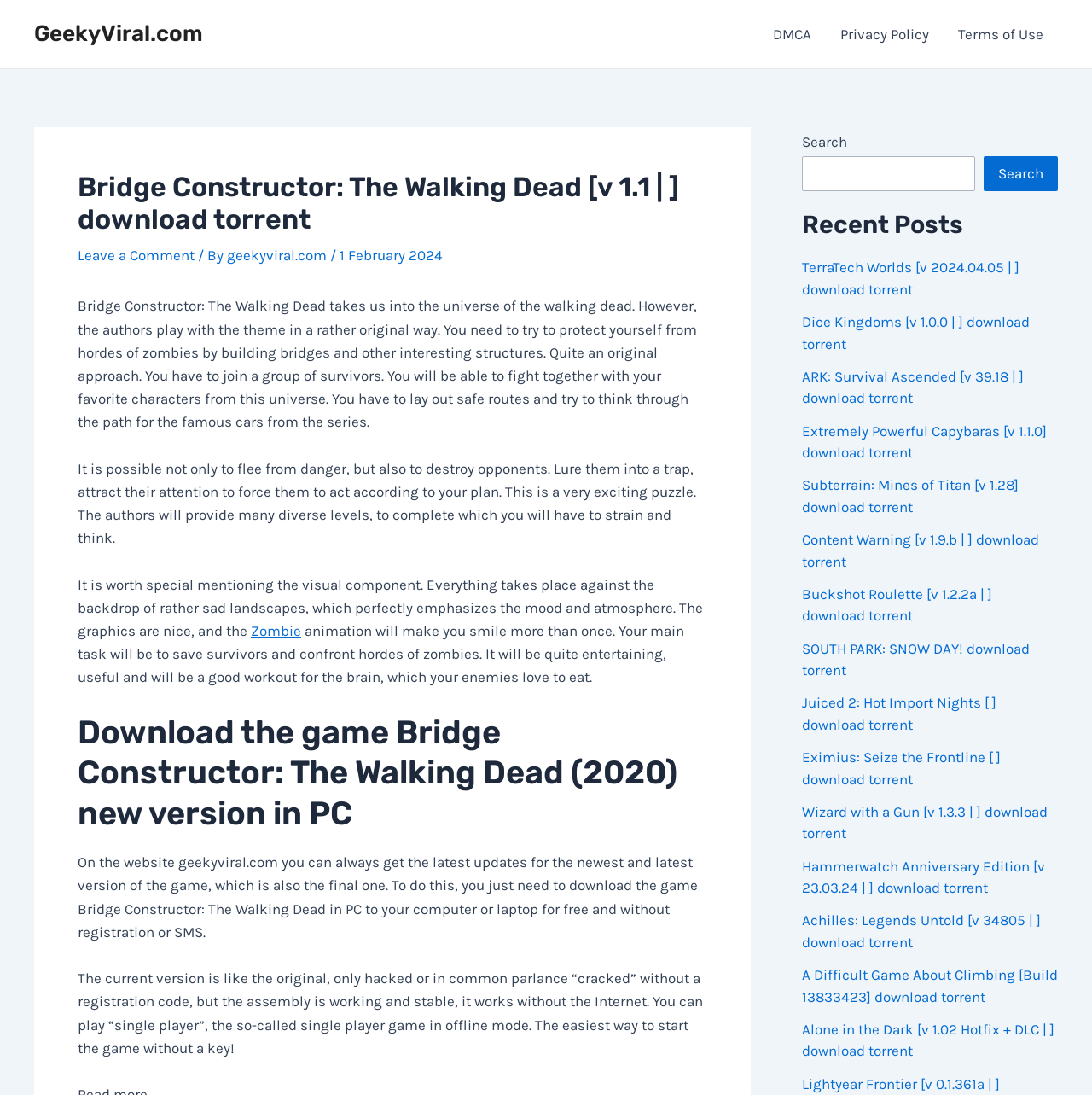Determine the bounding box coordinates of the clickable element to achieve the following action: 'Search for a game'. Provide the coordinates as four float values between 0 and 1, formatted as [left, top, right, bottom].

[0.734, 0.143, 0.893, 0.174]